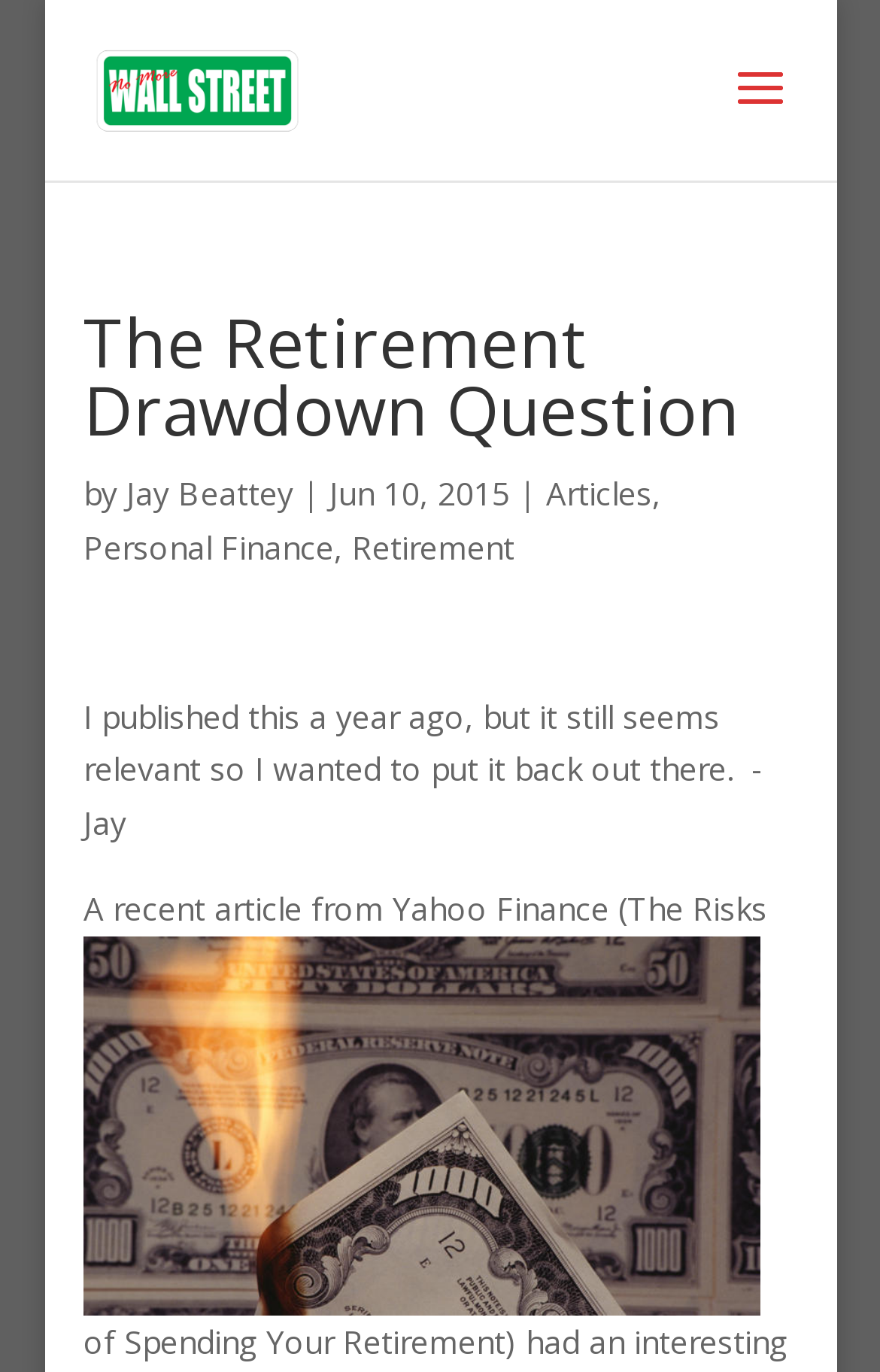Please determine the heading text of this webpage.

The Retirement Drawdown Question